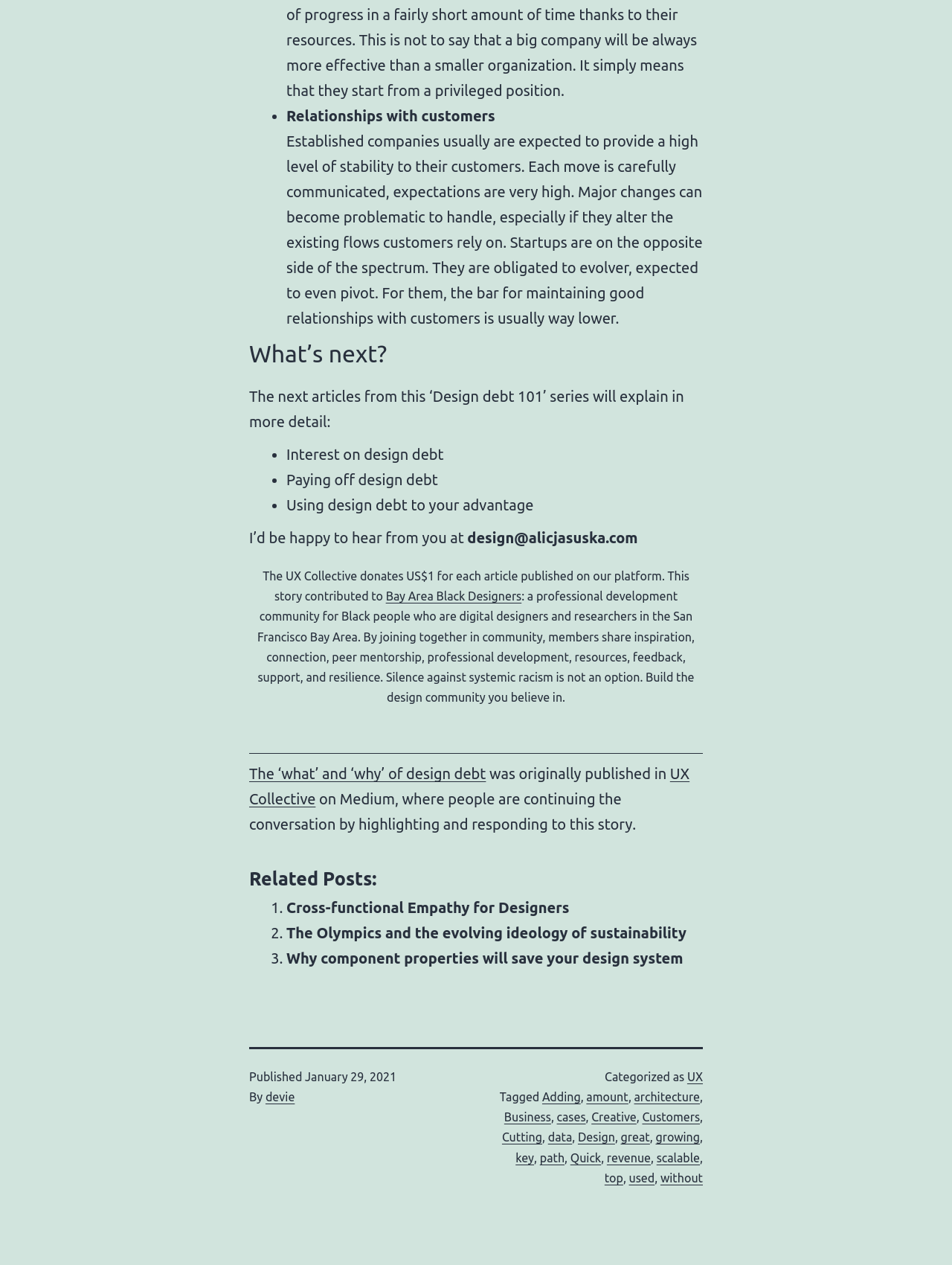What is the purpose of the 'UX Collective'?
Please provide a single word or phrase as the answer based on the screenshot.

To continue the conversation